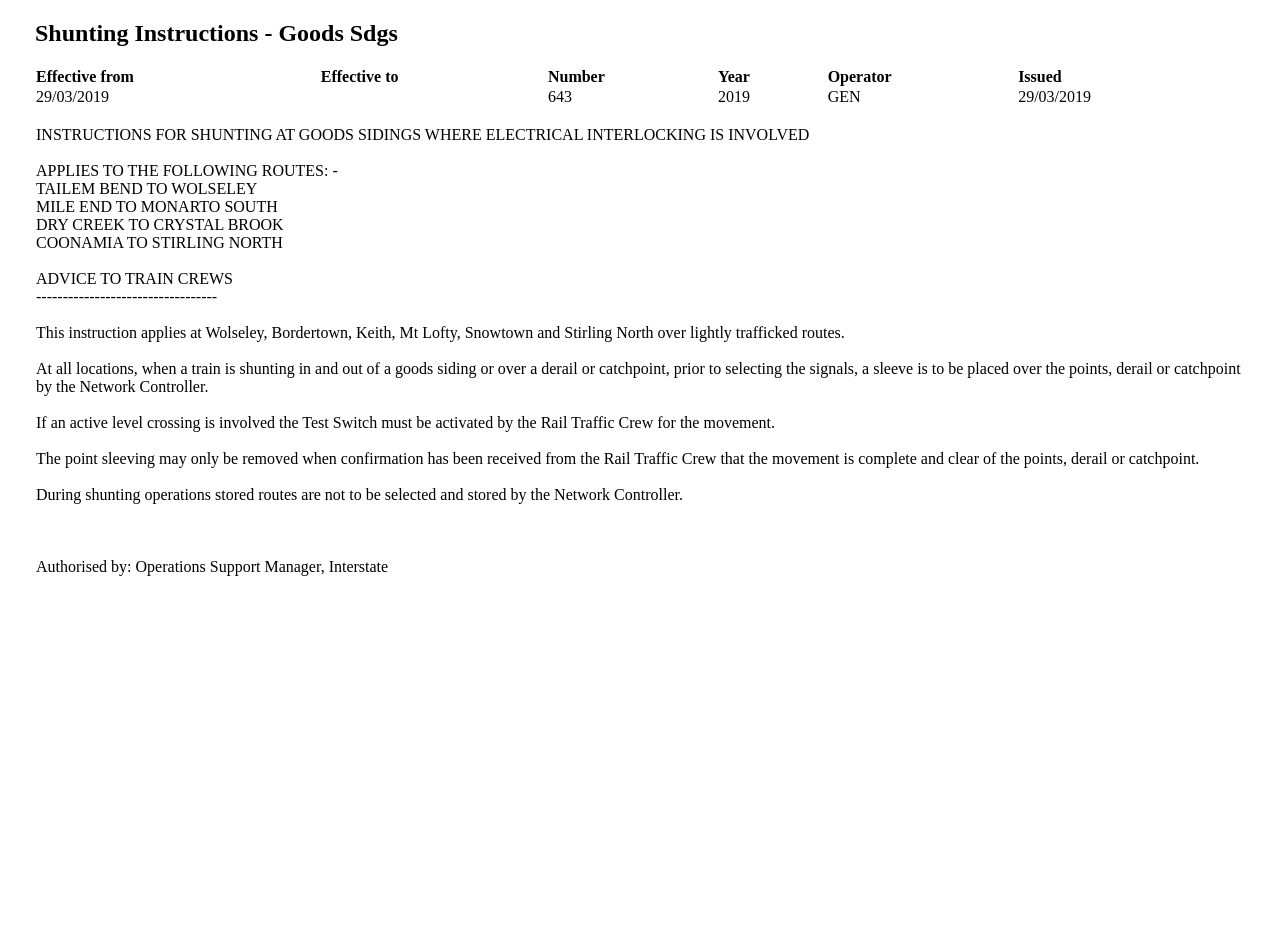What is the purpose of the instruction?
Based on the visual information, provide a detailed and comprehensive answer.

The instruction is for shunting at goods sidings where electrical interlocking is involved, and it provides guidelines for train crews and network controllers to follow during shunting operations.